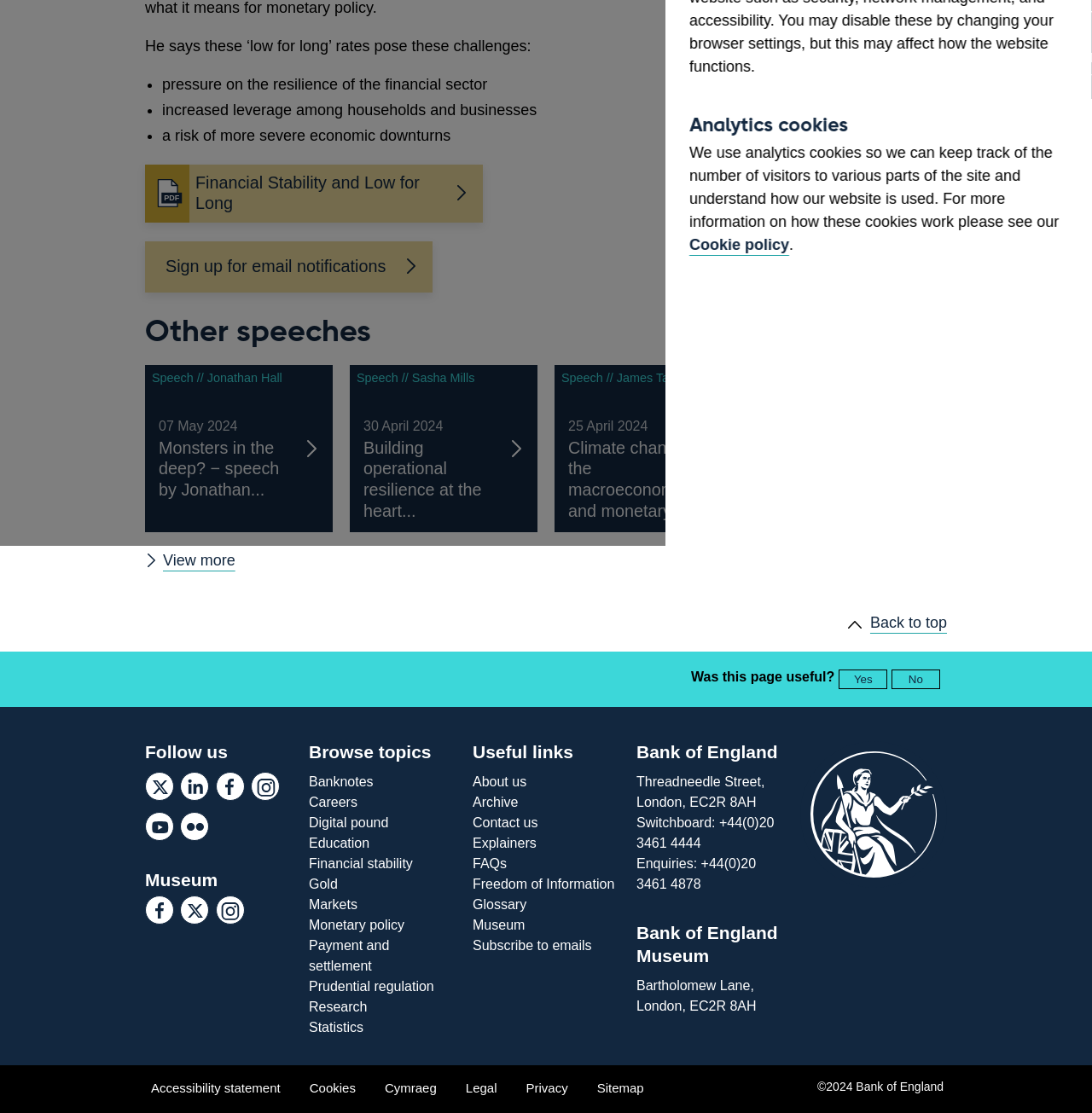Provide the bounding box coordinates of the HTML element this sentence describes: "Sign up for email notifications". The bounding box coordinates consist of four float numbers between 0 and 1, i.e., [left, top, right, bottom].

[0.133, 0.217, 0.396, 0.263]